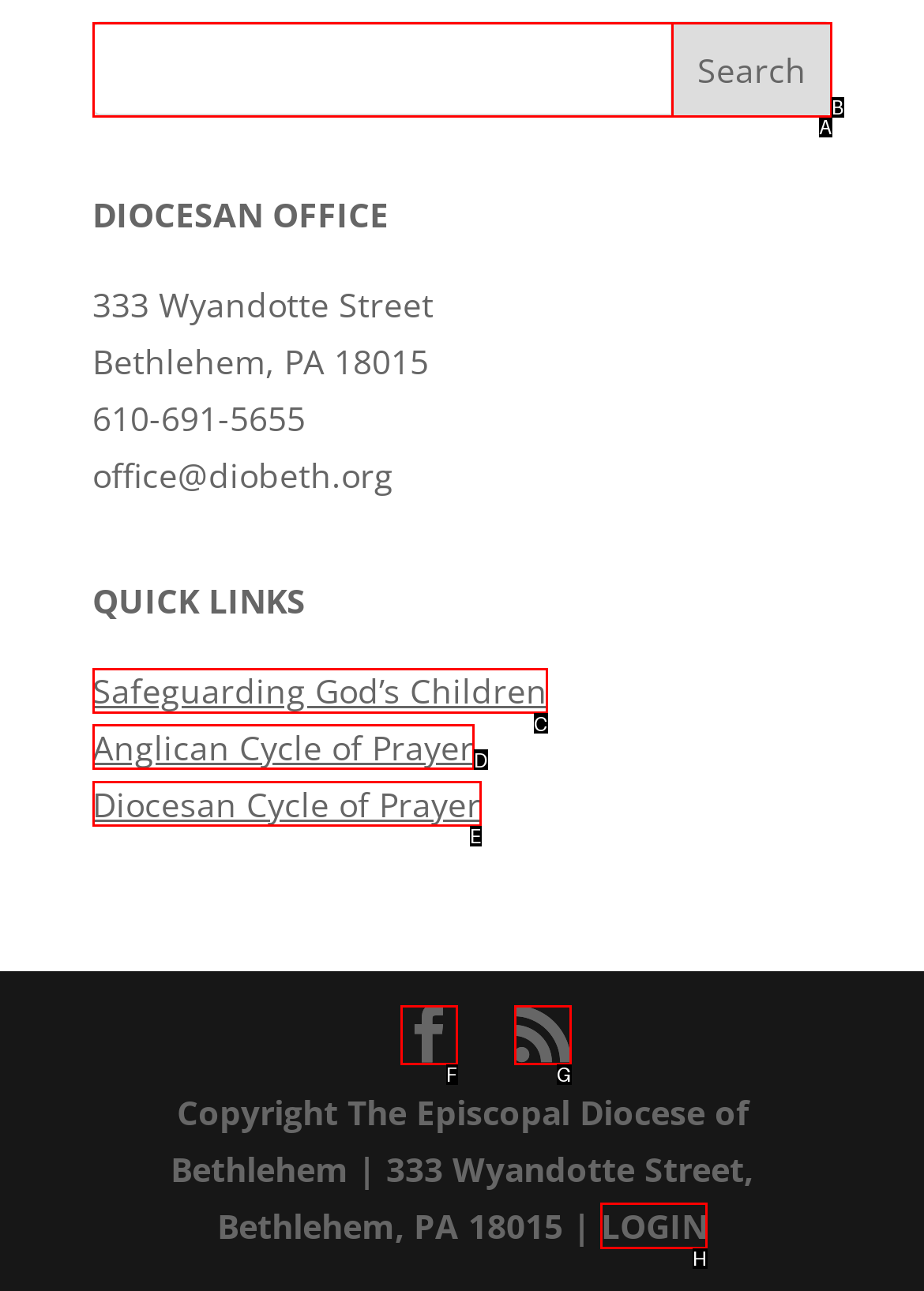Identify the letter of the UI element you should interact with to perform the task: login to the system
Reply with the appropriate letter of the option.

H